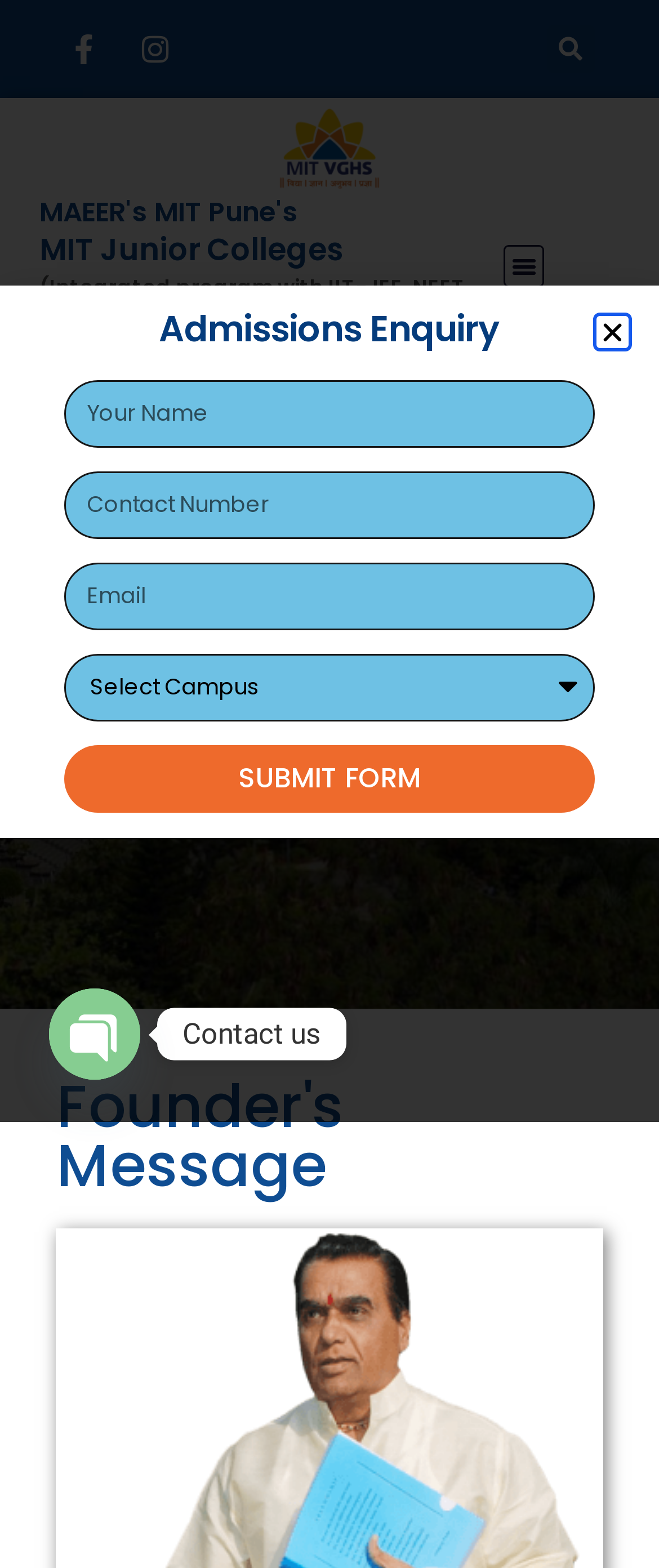Specify the bounding box coordinates for the region that must be clicked to perform the given instruction: "Search for something".

[0.802, 0.016, 0.901, 0.046]